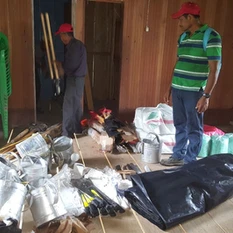What is the atmosphere in the workspace?
Please provide a detailed and thorough answer to the question.

The caption describes the atmosphere in the workspace as suggesting a sense of teamwork and preparation, underscoring the goal of developing a productive and sustainable agricultural project over the coming years.